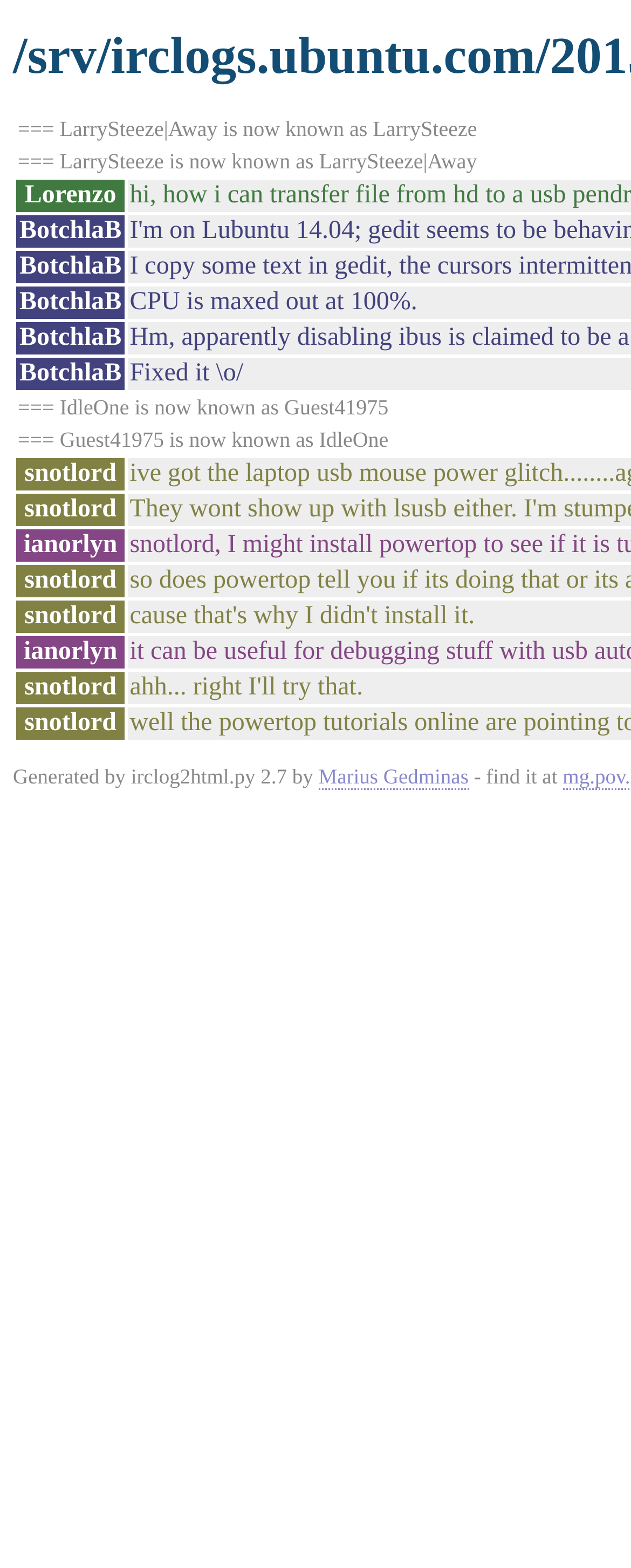Locate the bounding box of the UI element based on this description: "Marius Gedminas". Provide four float numbers between 0 and 1 as [left, top, right, bottom].

[0.505, 0.487, 0.743, 0.504]